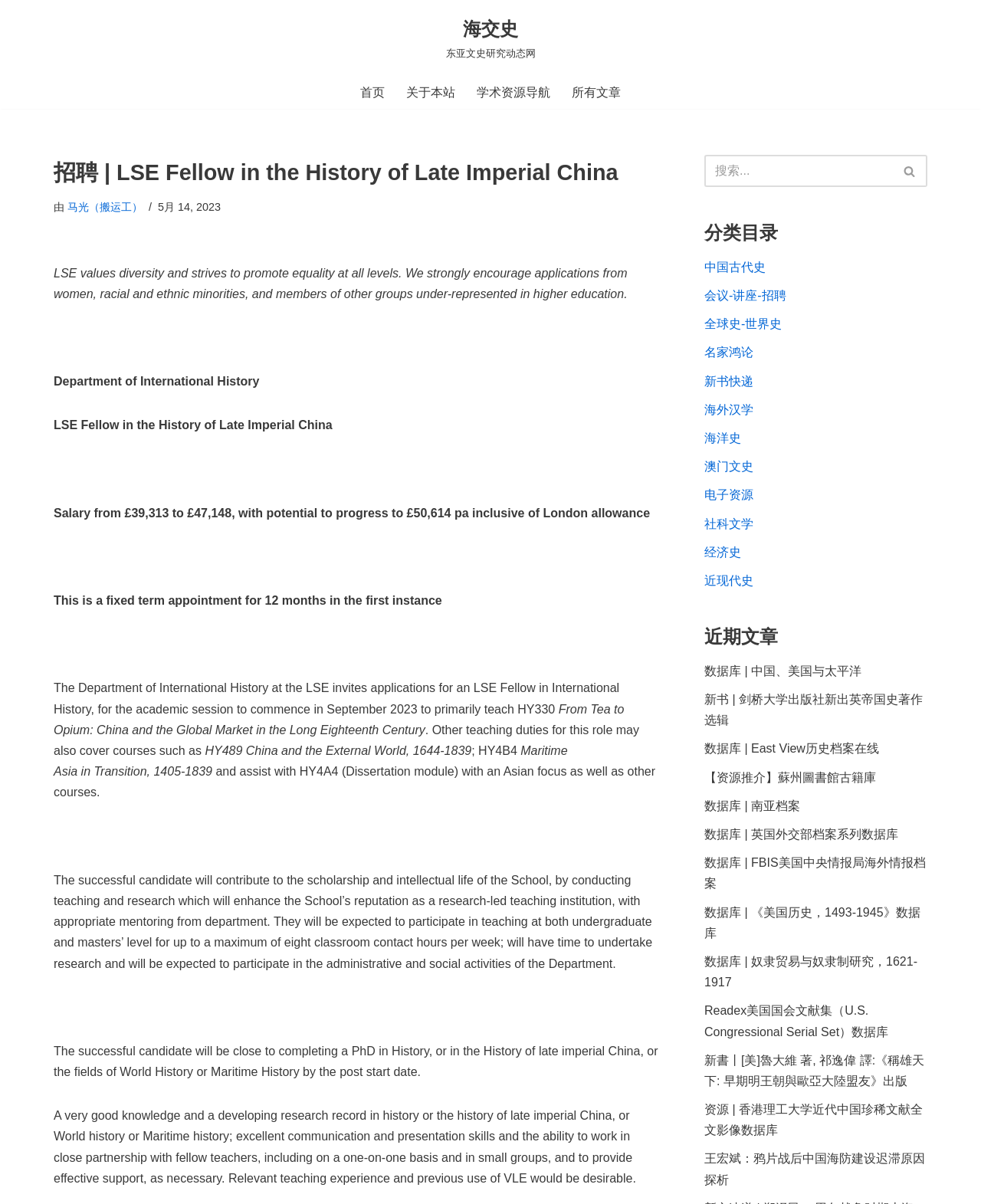Can you specify the bounding box coordinates of the area that needs to be clicked to fulfill the following instruction: "click the link to jump to the main content"?

[0.0, 0.02, 0.023, 0.033]